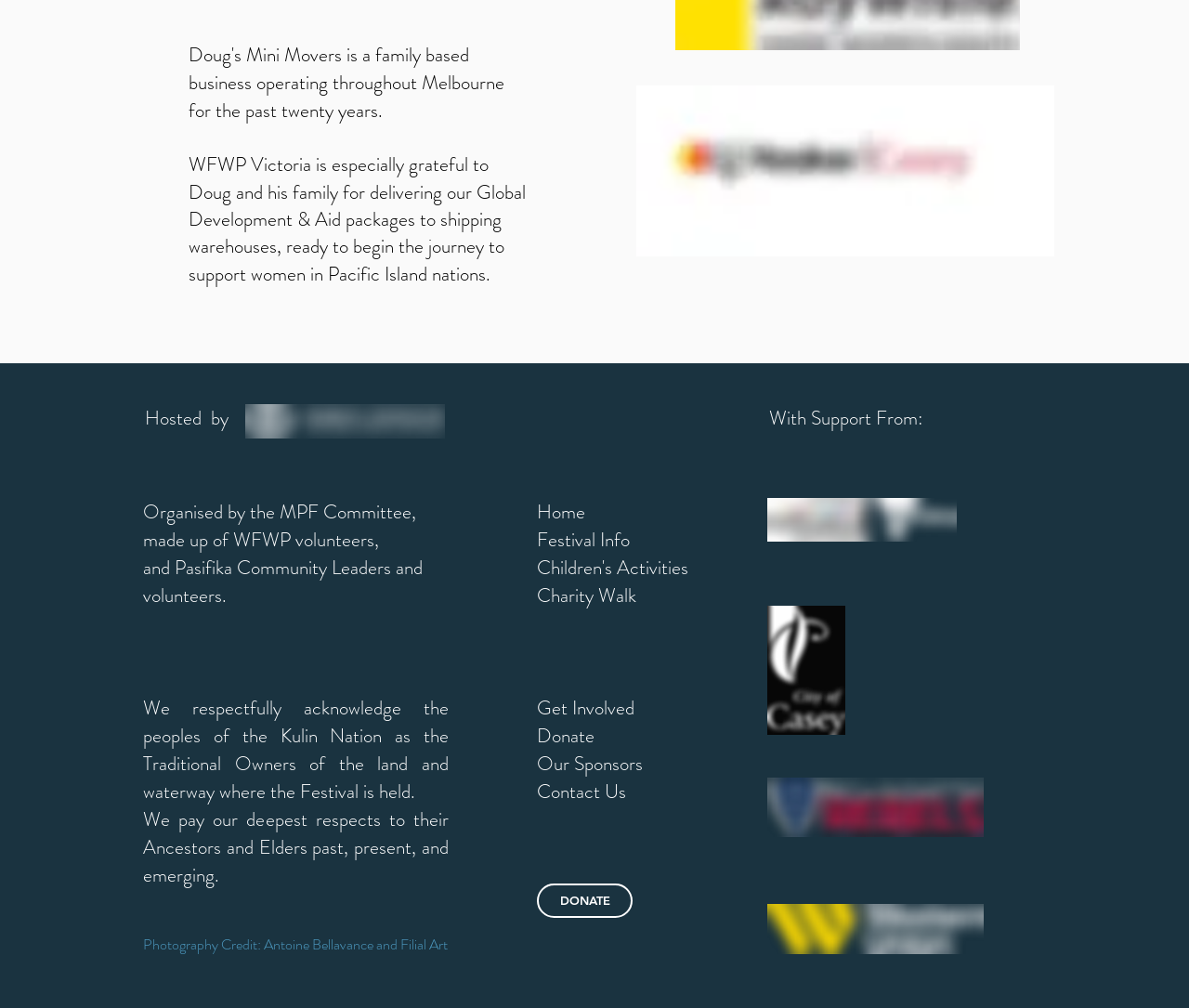Specify the bounding box coordinates of the area to click in order to execute this command: 'Click the 'Multicultural' logo'. The coordinates should consist of four float numbers ranging from 0 to 1, and should be formatted as [left, top, right, bottom].

[0.645, 0.494, 0.805, 0.537]